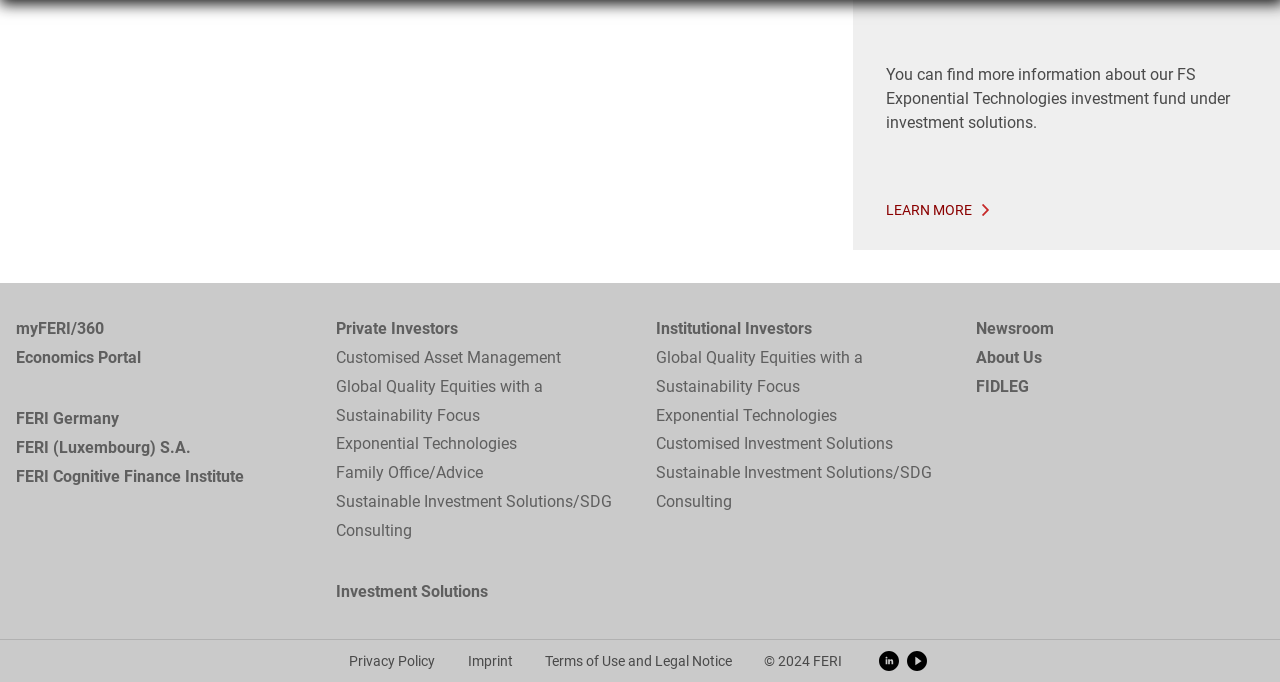Look at the image and give a detailed response to the following question: What is the name of the company mentioned at the bottom of the webpage?

The webpage has a copyright notice '© 2024 FERI' at the bottom, which indicates that FERI is the name of the company.